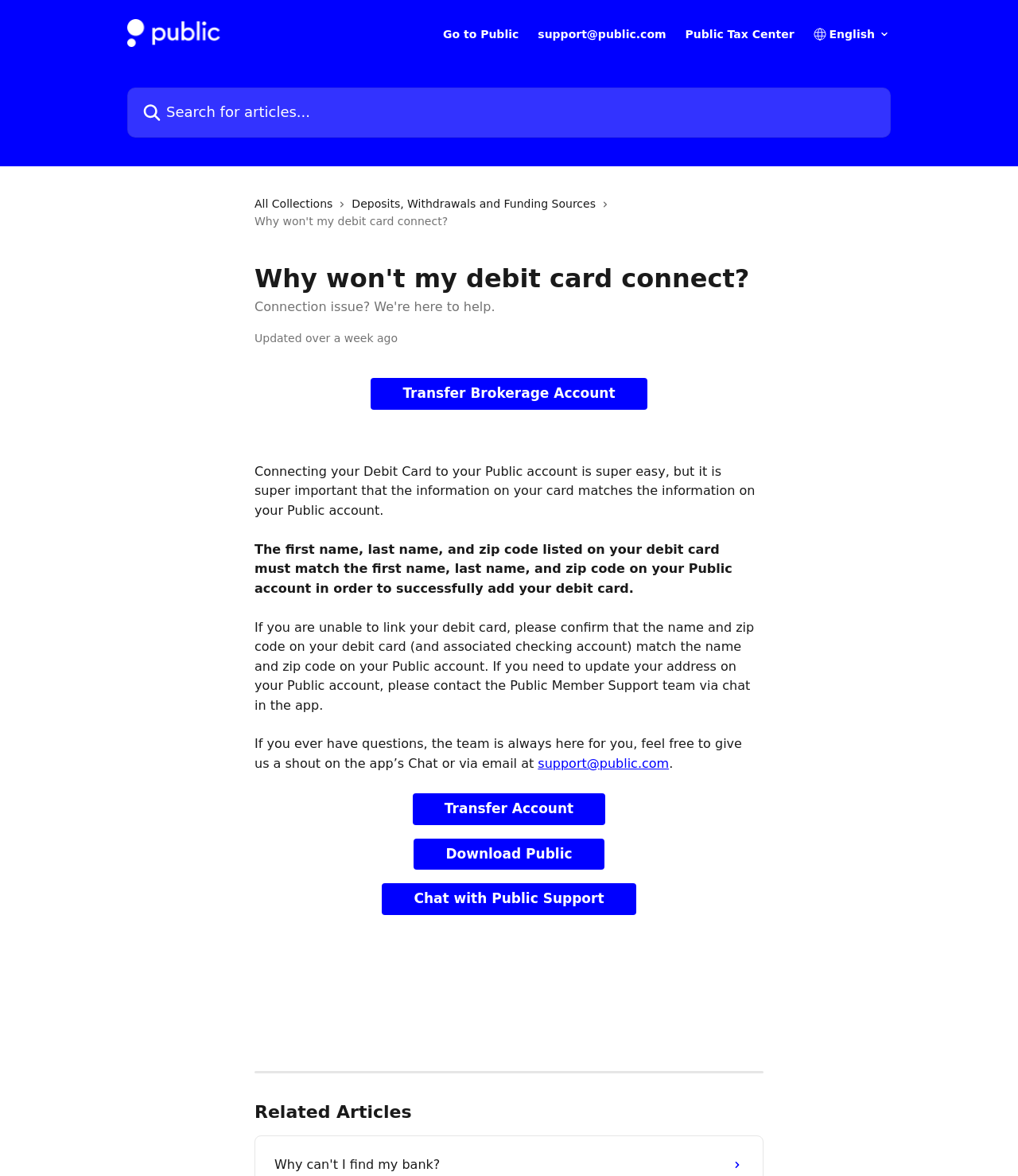Locate the bounding box of the UI element defined by this description: "alt="Public FAQ"". The coordinates should be given as four float numbers between 0 and 1, formatted as [left, top, right, bottom].

[0.125, 0.016, 0.216, 0.04]